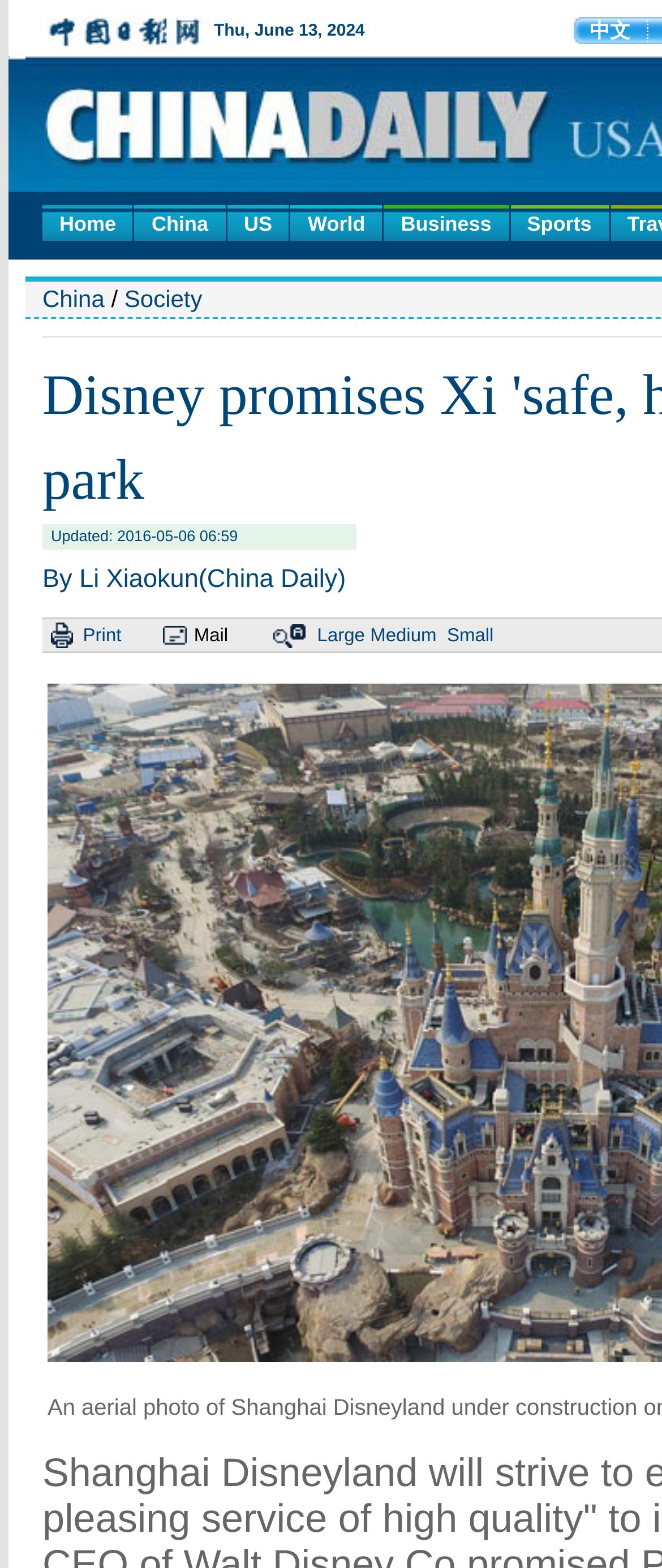Pinpoint the bounding box coordinates of the element that must be clicked to accomplish the following instruction: "go to home page". The coordinates should be in the format of four float numbers between 0 and 1, i.e., [left, top, right, bottom].

[0.064, 0.131, 0.201, 0.154]